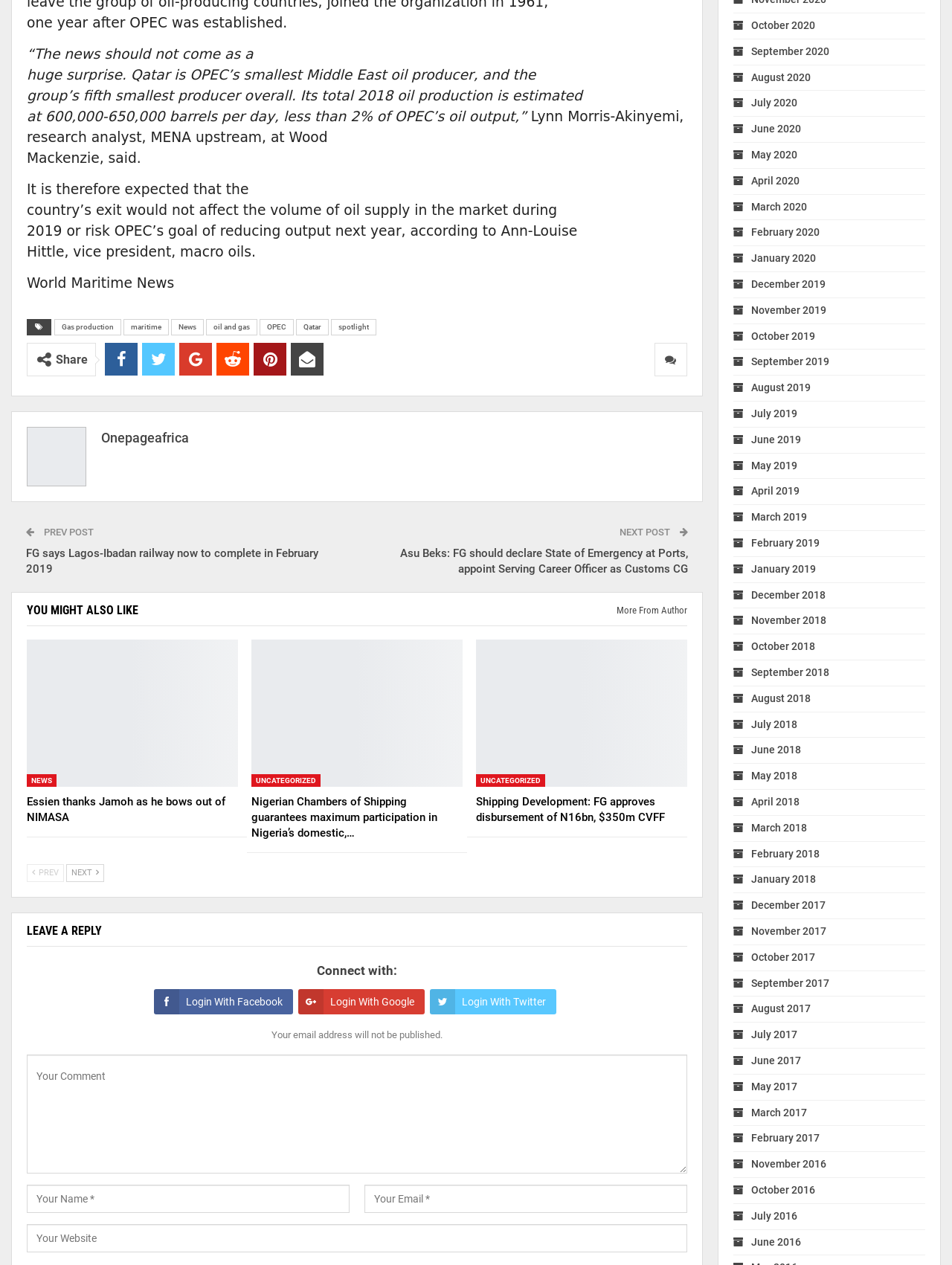Identify the bounding box for the UI element specified in this description: "Pricing & Insurance". The coordinates must be four float numbers between 0 and 1, formatted as [left, top, right, bottom].

None